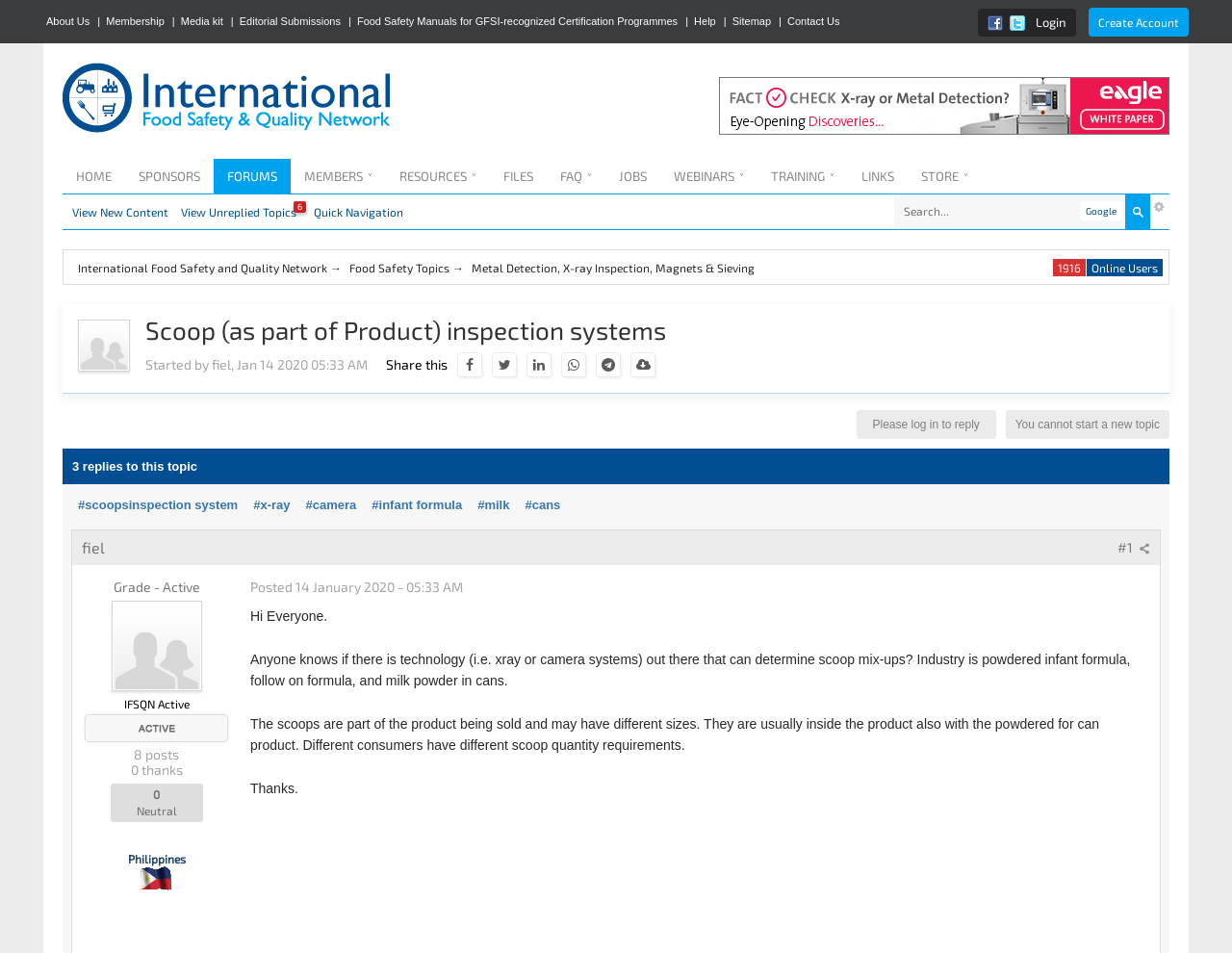Find the bounding box coordinates for the area you need to click to carry out the instruction: "Search for something in the forum". The coordinates should be four float numbers between 0 and 1, indicated as [left, top, right, bottom].

[0.734, 0.214, 0.835, 0.228]